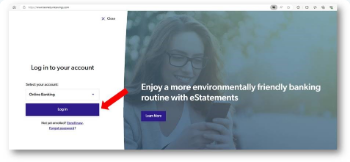What is the bank promoting with eStatements?
Based on the content of the image, thoroughly explain and answer the question.

The right segment of the screen showcases a slogan promoting an environmentally friendly banking routine with eStatements, reinforcing the bank's commitment to sustainability.